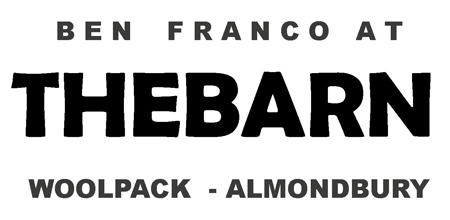Carefully examine the image and provide an in-depth answer to the question: What is the name of the venue associated with Woolpack?

The image mentions 'BEN FRANCO AT THE BARN' and 'WOOLPACK - ALMONDBURY', implying that The Barn is the venue associated with Woolpack in Almondbury.